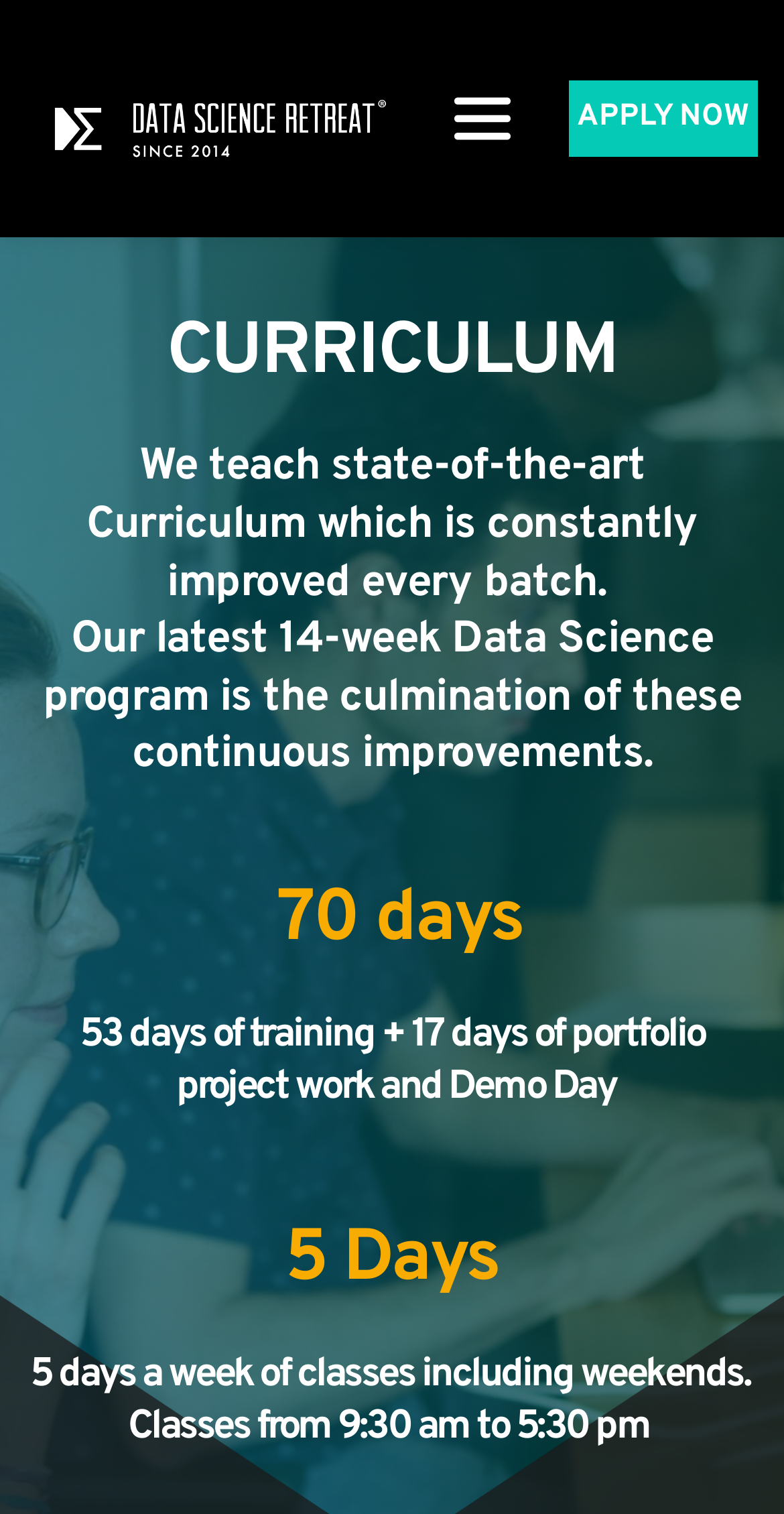Given the description of a UI element: "APPLY NOW", identify the bounding box coordinates of the matching element in the webpage screenshot.

[0.726, 0.053, 0.967, 0.103]